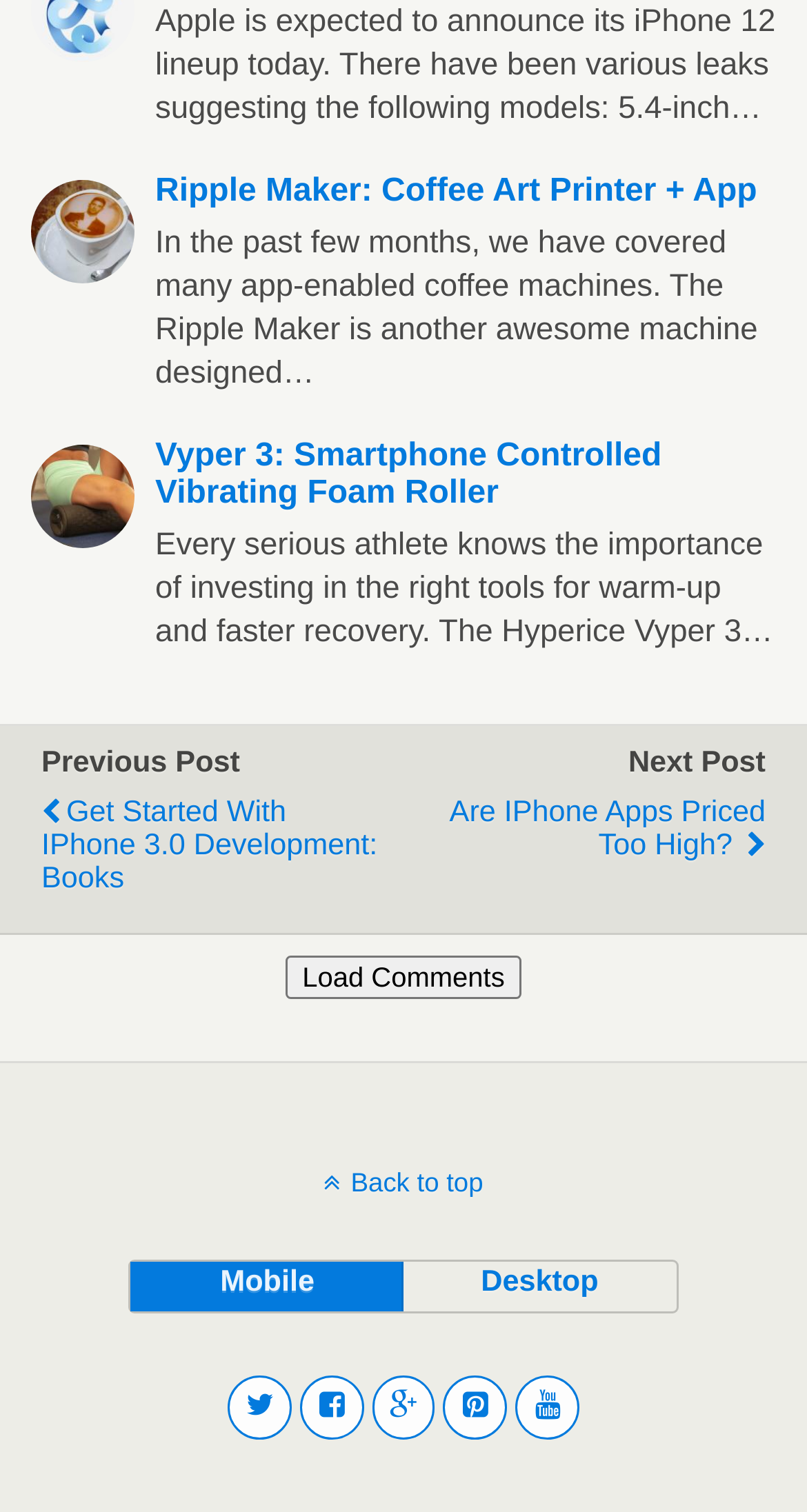Determine the bounding box for the described HTML element: "Nous contacter". Ensure the coordinates are four float numbers between 0 and 1 in the format [left, top, right, bottom].

None